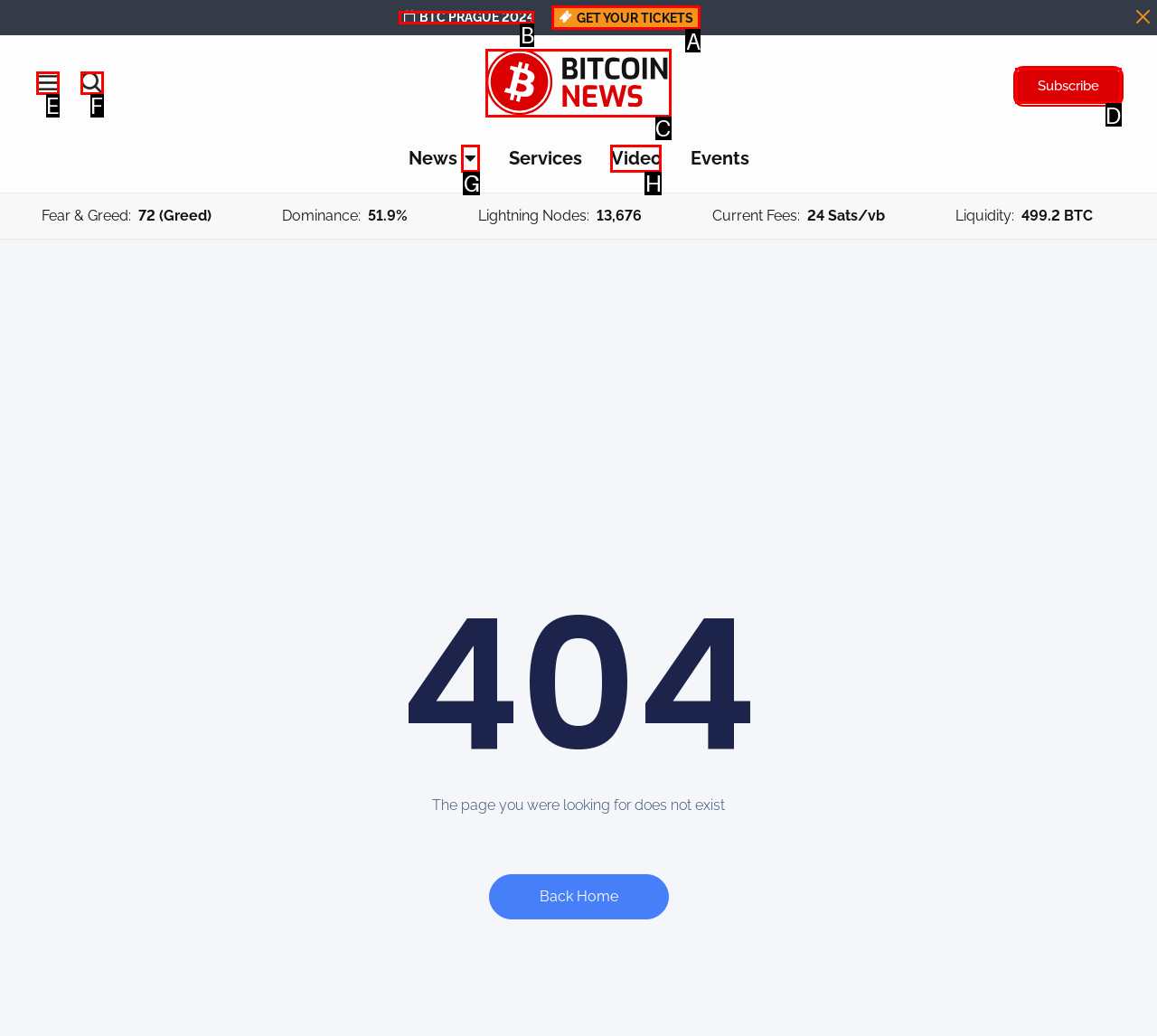Determine which option you need to click to execute the following task: Subscribe to the newsletter. Provide your answer as a single letter.

D